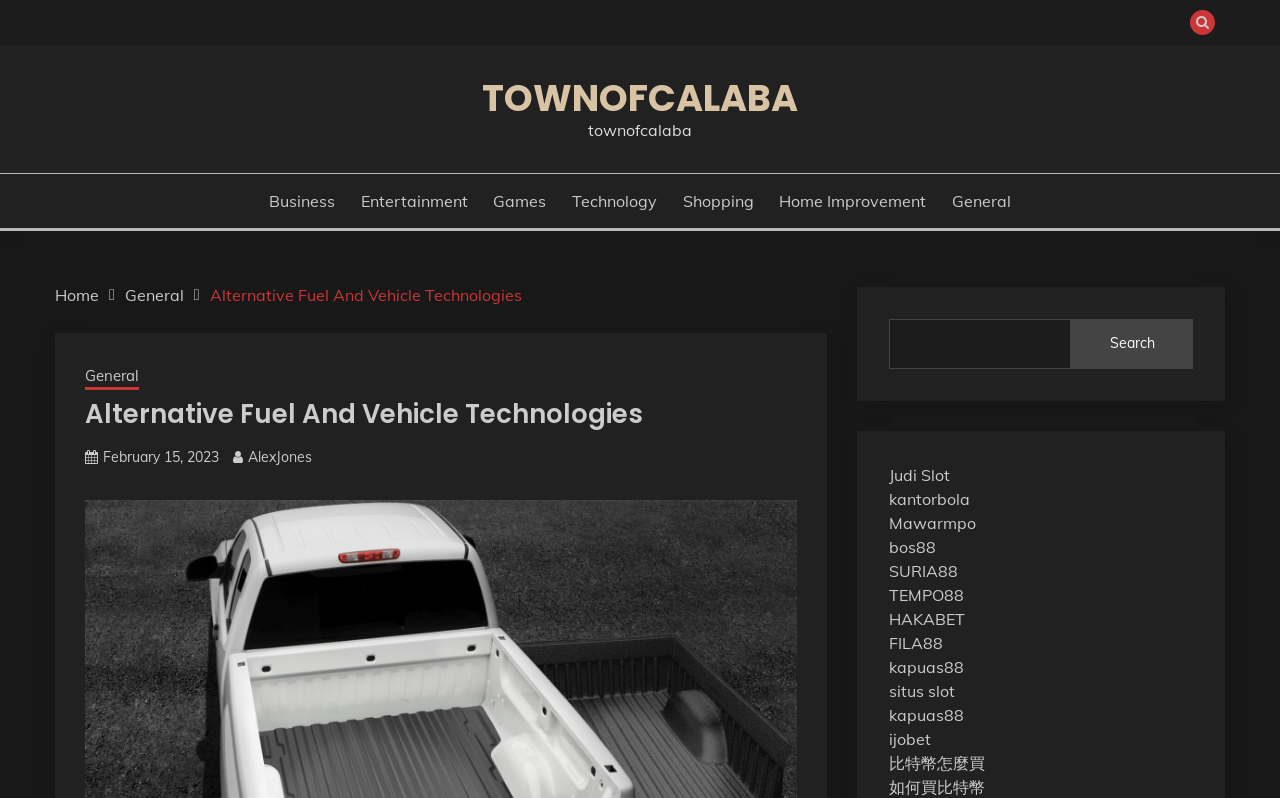Please indicate the bounding box coordinates of the element's region to be clicked to achieve the instruction: "View Alternative Fuel And Vehicle Technologies". Provide the coordinates as four float numbers between 0 and 1, i.e., [left, top, right, bottom].

[0.066, 0.499, 0.502, 0.54]